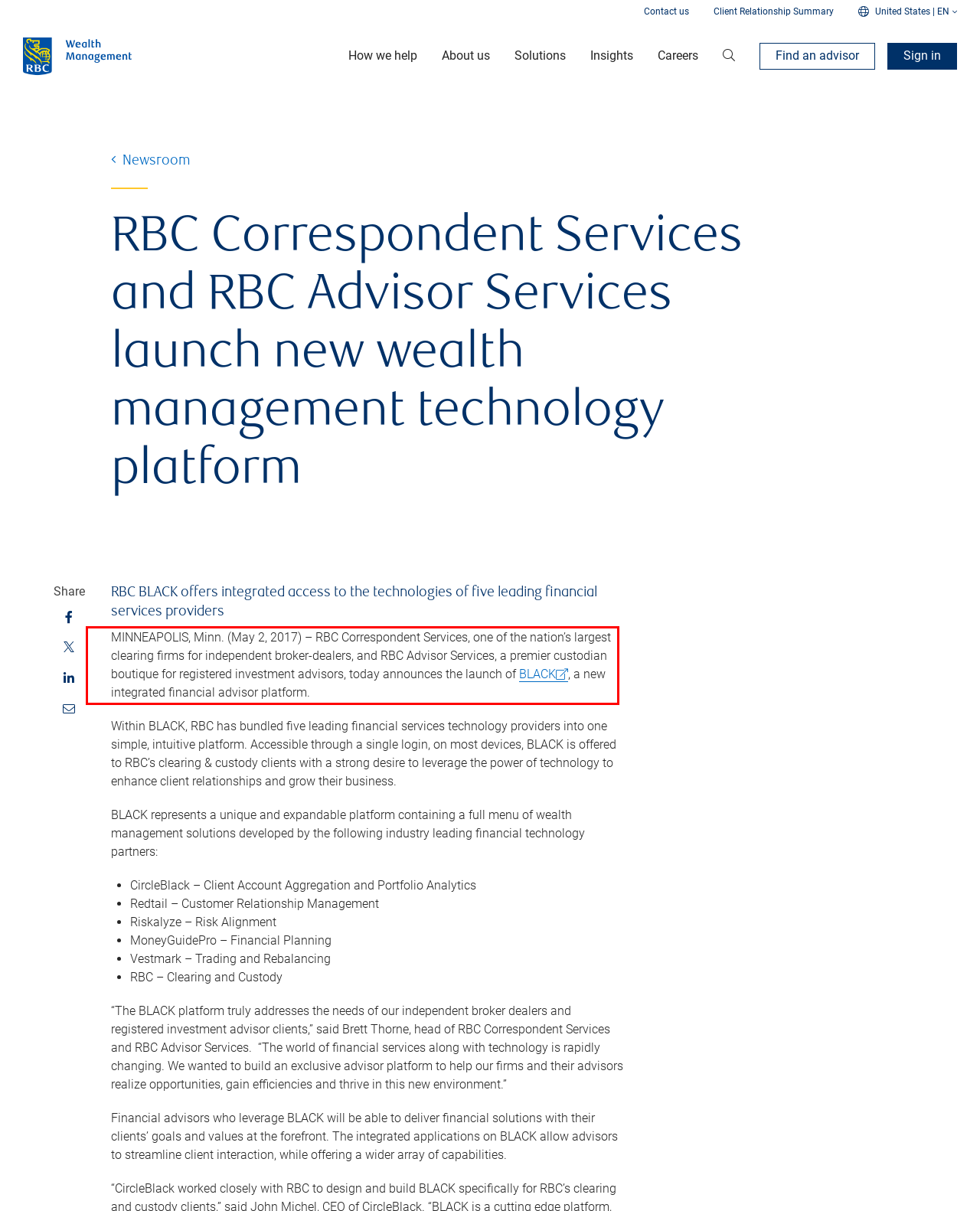Please use OCR to extract the text content from the red bounding box in the provided webpage screenshot.

MINNEAPOLIS, Minn. (May 2, 2017) – RBC Correspondent Services, one of the nation’s largest clearing firms for independent broker-dealers, and RBC Advisor Services, a premier custodian boutique for registered investment advisors, today announces the launch of BLACK, a new integrated financial advisor platform.